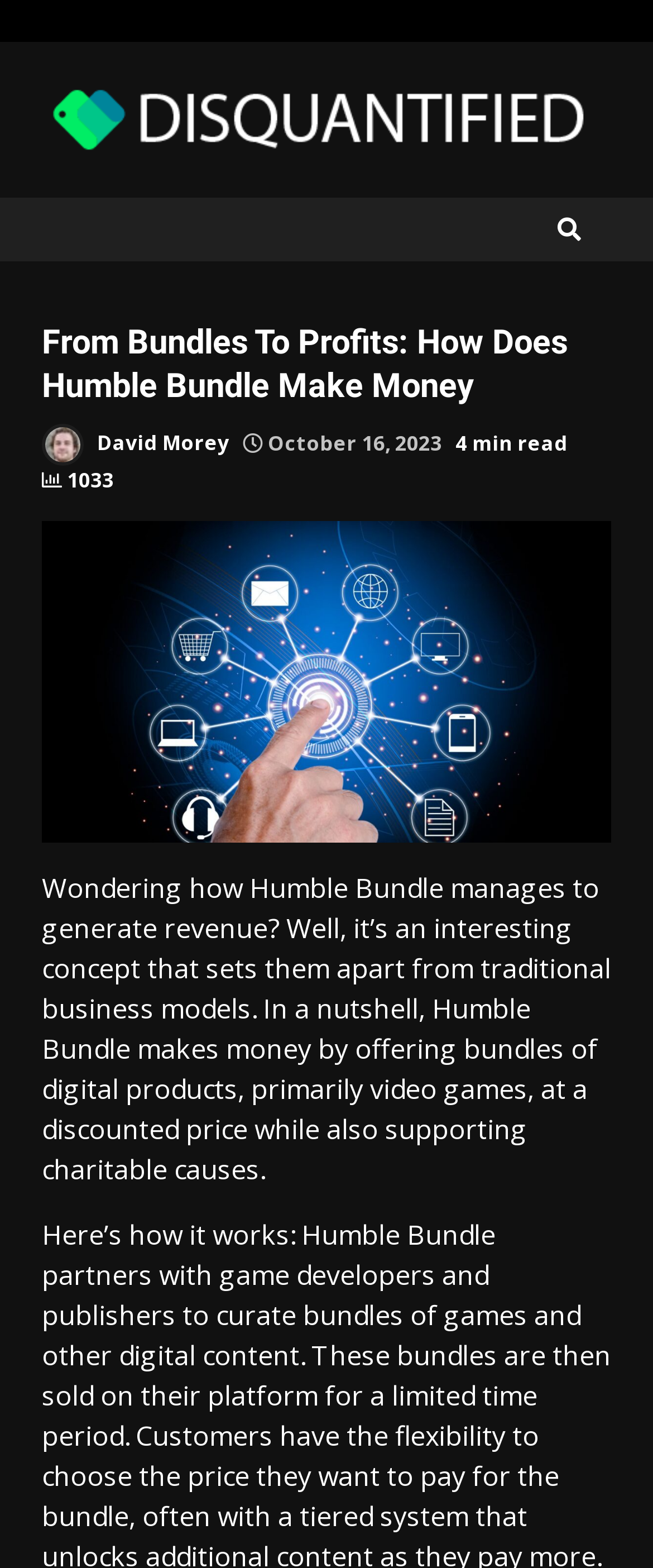Please use the details from the image to answer the following question comprehensively:
What is the date of publication of this article?

The date of publication of this article is October 16, 2023, as indicated by the text 'October 16, 2023' below the heading, which provides the date when the article was published.